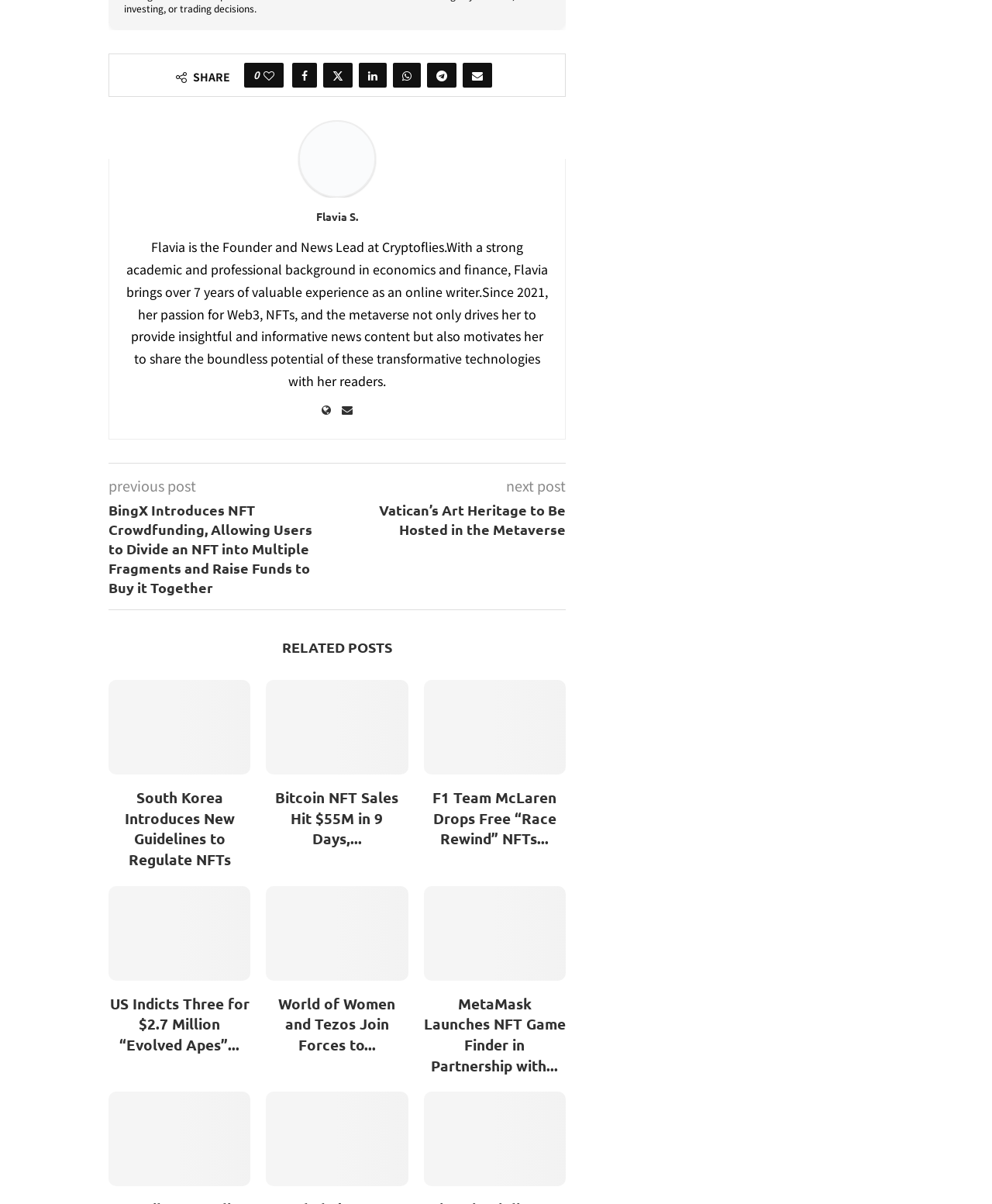What is the name of the team that drops free 'Race Rewind' NFTs with OKX?
Ensure your answer is thorough and detailed.

The answer can be found by looking at the link element with the text 'F1 Team McLaren Drops Free “Race Rewind” NFTs with OKX' and reading the heading element with the same text, which indicates that the team is F1 Team McLaren.